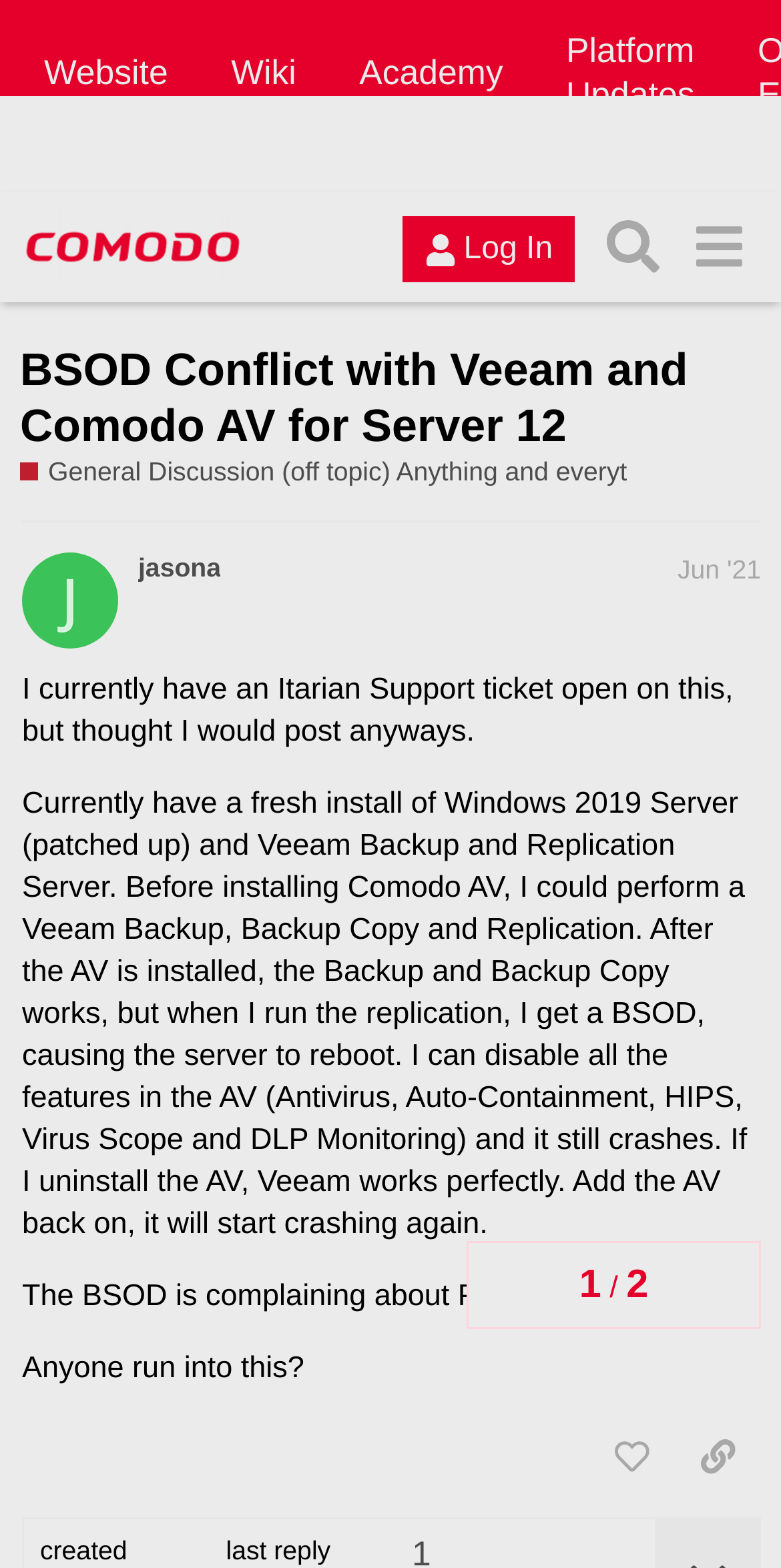Generate the title text from the webpage.

BSOD Conflict with Veeam and Comodo AV for Server 12